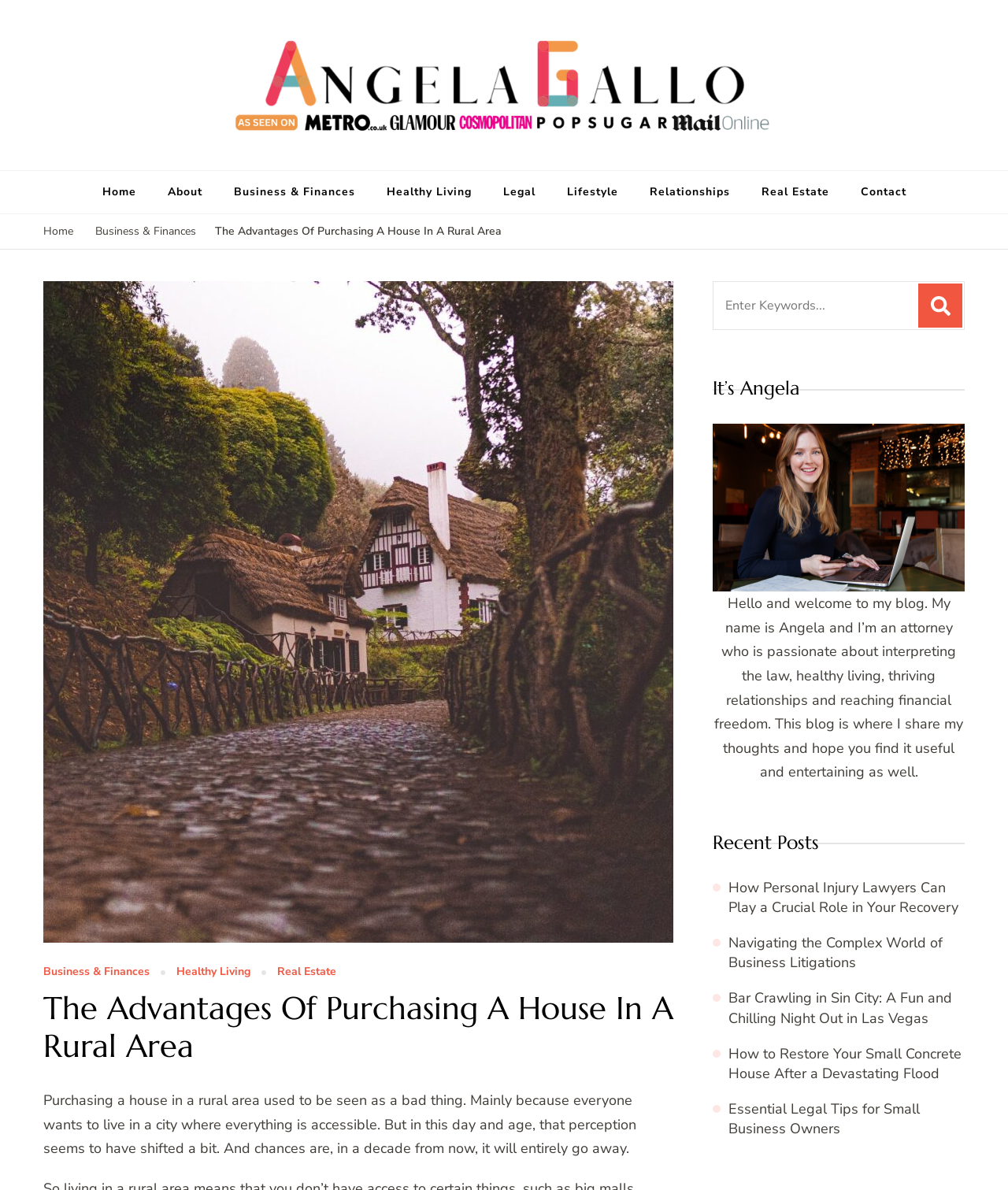Identify and provide the title of the webpage.

The Advantages Of Purchasing A House In A Rural Area